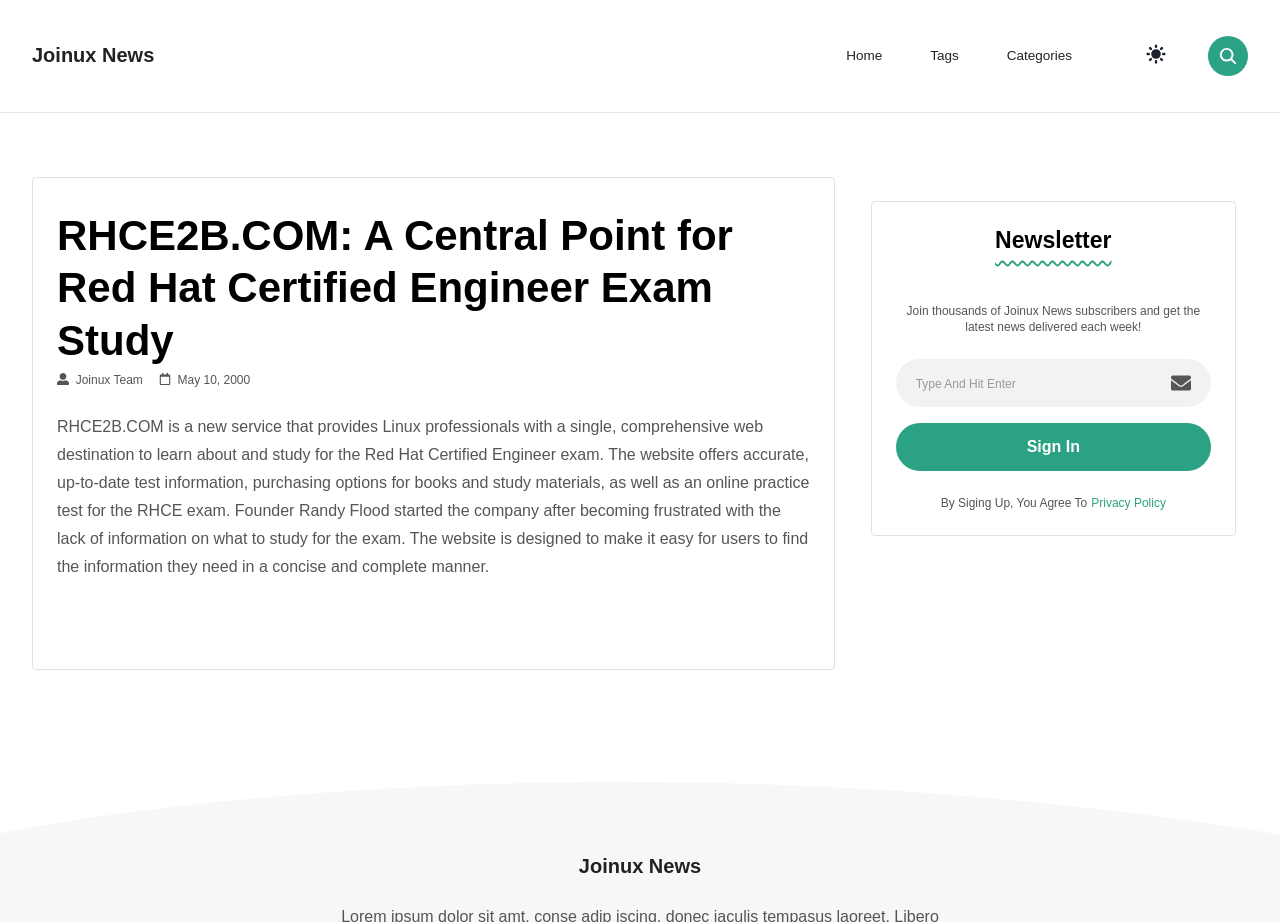Explain the webpage in detail, including its primary components.

The webpage is titled "Joinux News" and appears to be a news website. At the top left, there is a link to the website's homepage labeled "Joinux News". To the right of this link, there are three more links: "Home", "Tags", and "Categories", which are likely navigation links. Further to the right, there is a button labeled "Toggle Theme" with an accompanying image. Next to this button, there is another image.

The main content of the webpage is divided into two sections. On the left, there is an article with a heading that reads "RHCE2B.COM: A Central Point for Red Hat Certified Engineer Exam Study". Below the heading, there is a link to the "Joinux Team" with an accompanying image, as well as another image and a date "May 10, 2000". The article's content describes a new service called RHCE2B.COM, which provides resources for Linux professionals studying for the Red Hat Certified Engineer exam.

On the right side of the webpage, there is a section dedicated to a newsletter. It has a heading labeled "Newsletter" and a paragraph of text encouraging users to subscribe to receive the latest news. Below this, there is a text box where users can enter their email address, accompanied by an image. There is also a "Sign In" button and a link to the website's "Privacy Policy".

At the very bottom of the webpage, there is another link to the "Joinux News" homepage.